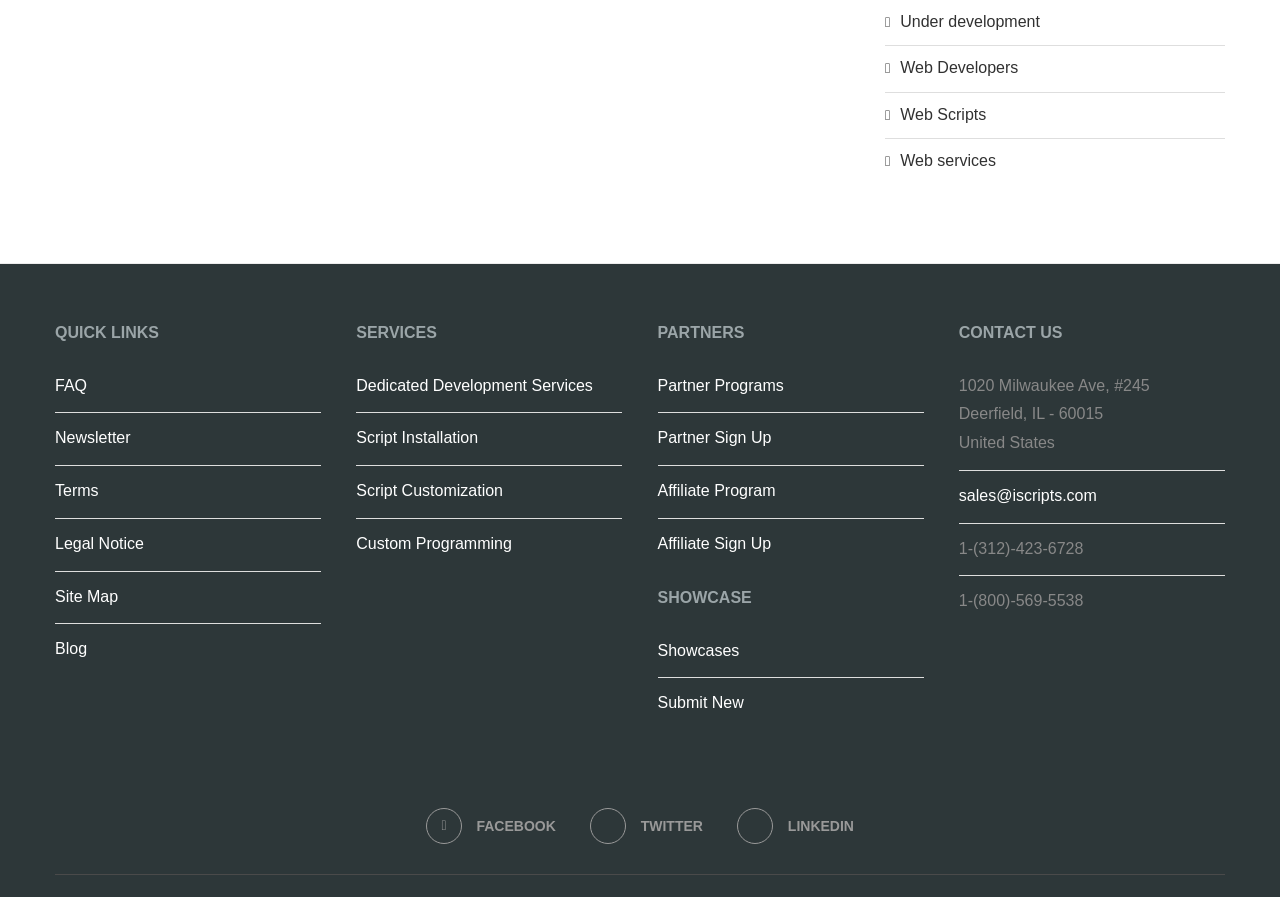Please identify the coordinates of the bounding box that should be clicked to fulfill this instruction: "Follow on Facebook".

[0.333, 0.901, 0.434, 0.941]